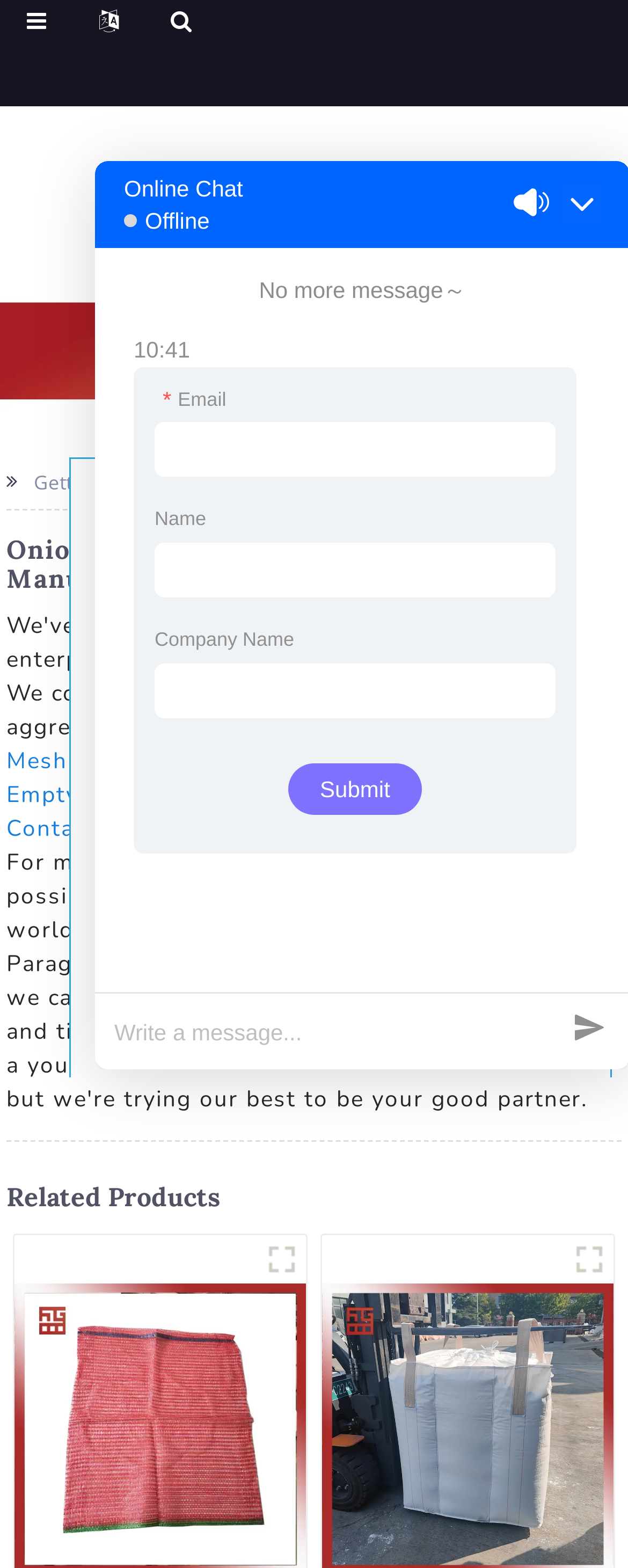What is the relationship between the links 'Mesh Tote Bag' and 'Wholesale China Pp Woven White Empty Wheat Flour Packaging Bag'?
Using the image, provide a concise answer in one word or a short phrase.

Related products